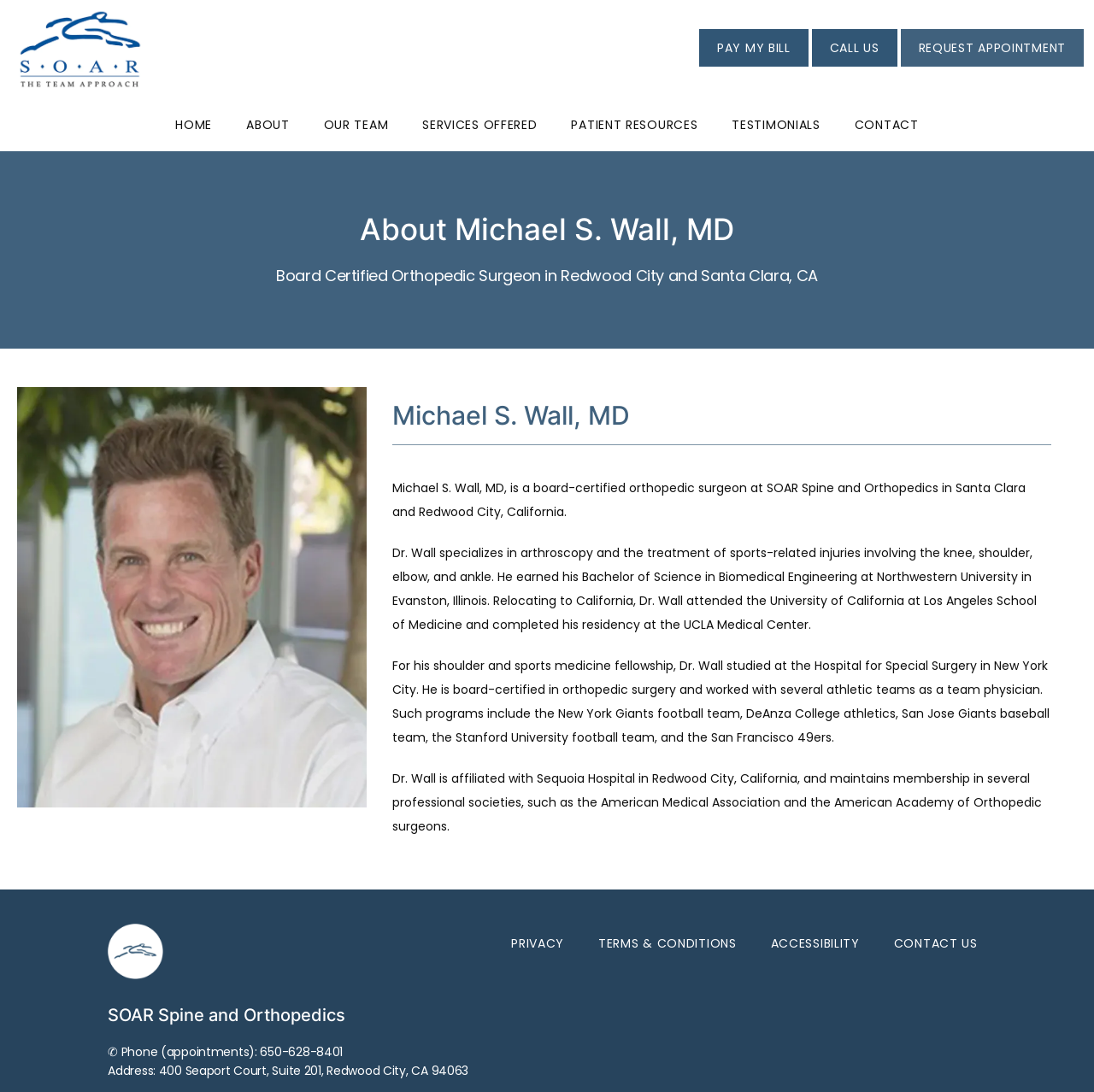What is the name of the organization Dr. Wall works for?
Please answer using one word or phrase, based on the screenshot.

SOAR Spine and Orthopedics